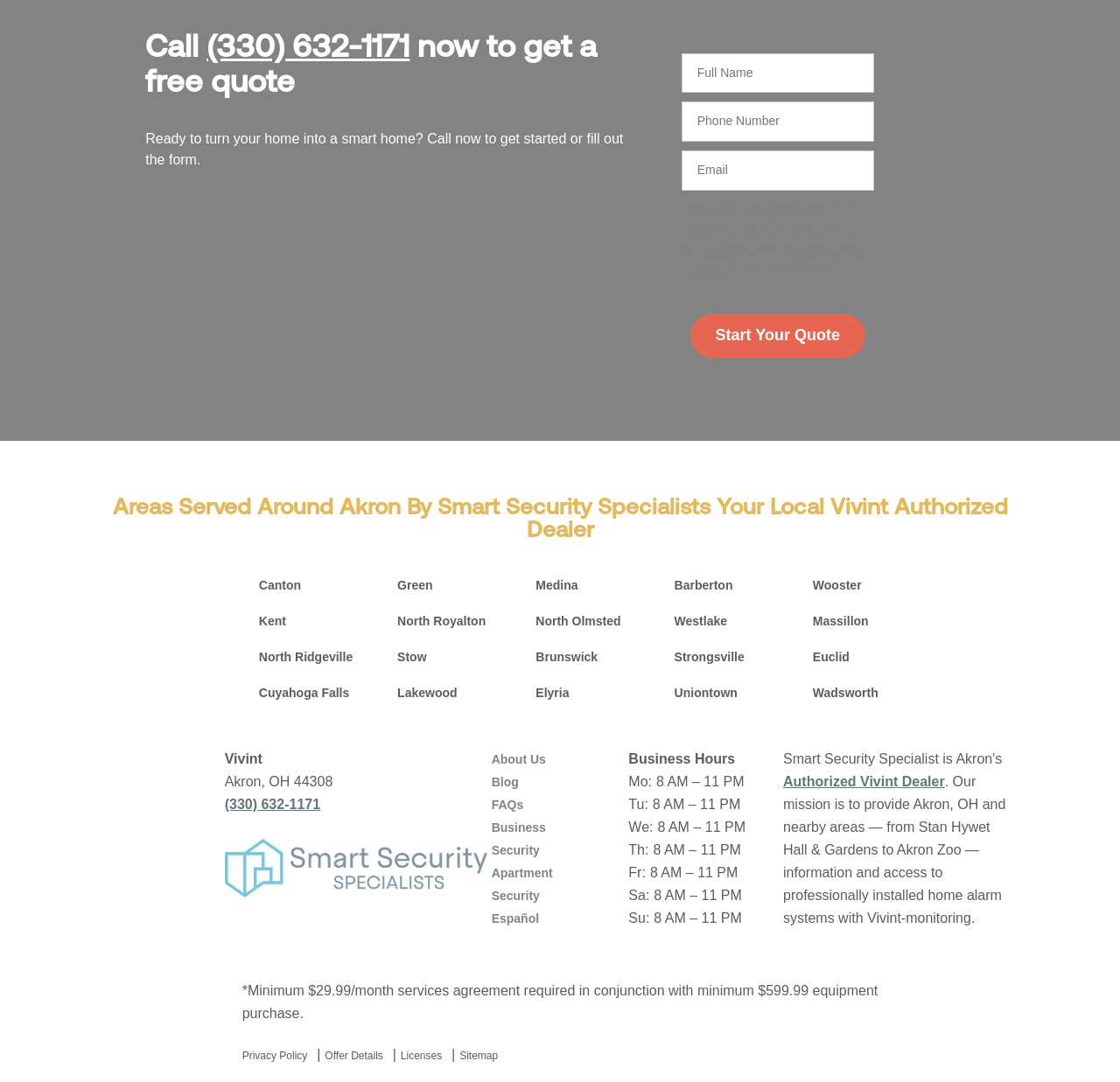Identify the bounding box of the UI element that matches this description: "Brunswick".

[0.478, 0.6, 0.534, 0.613]